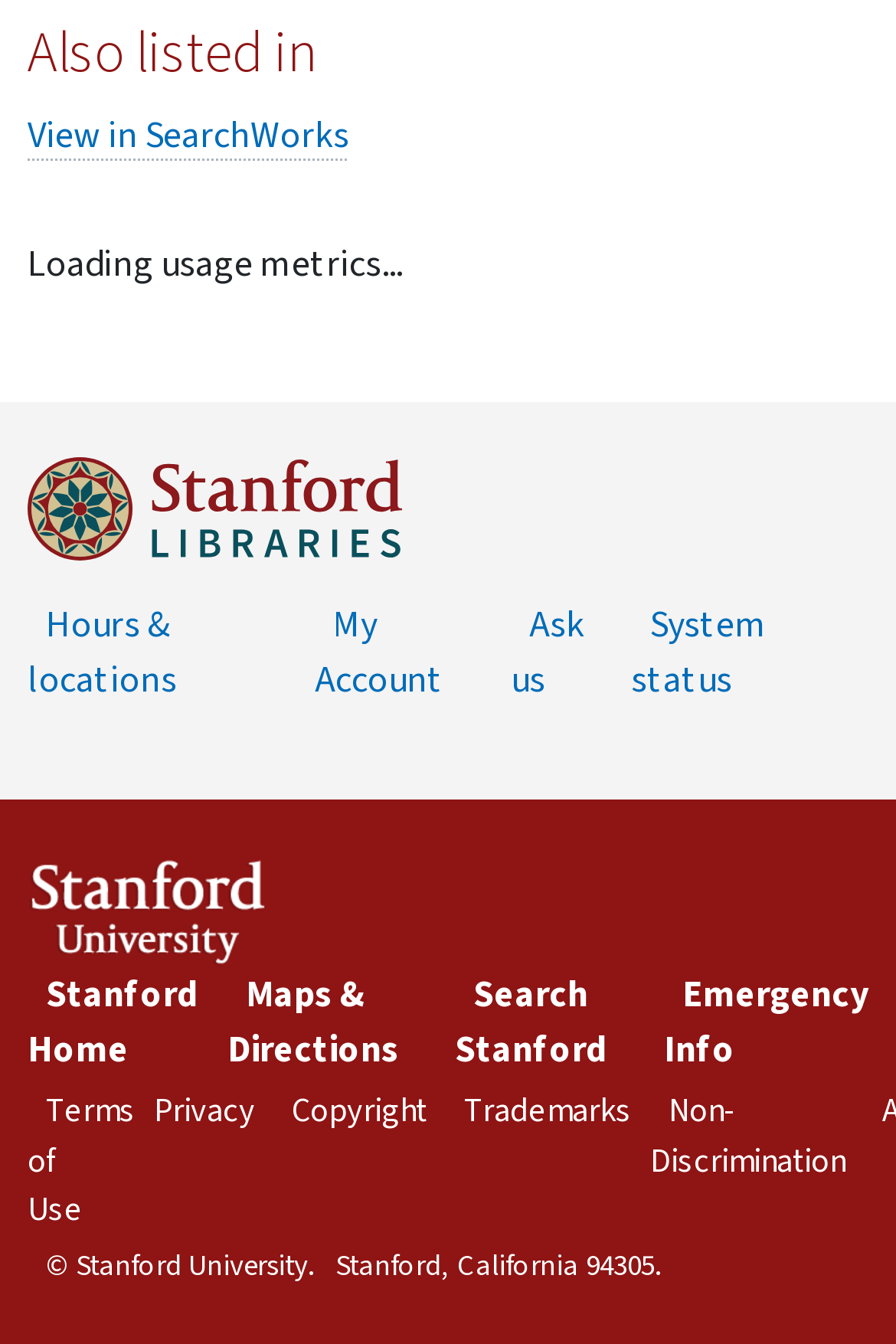Find and specify the bounding box coordinates that correspond to the clickable region for the instruction: "Show the cart".

None